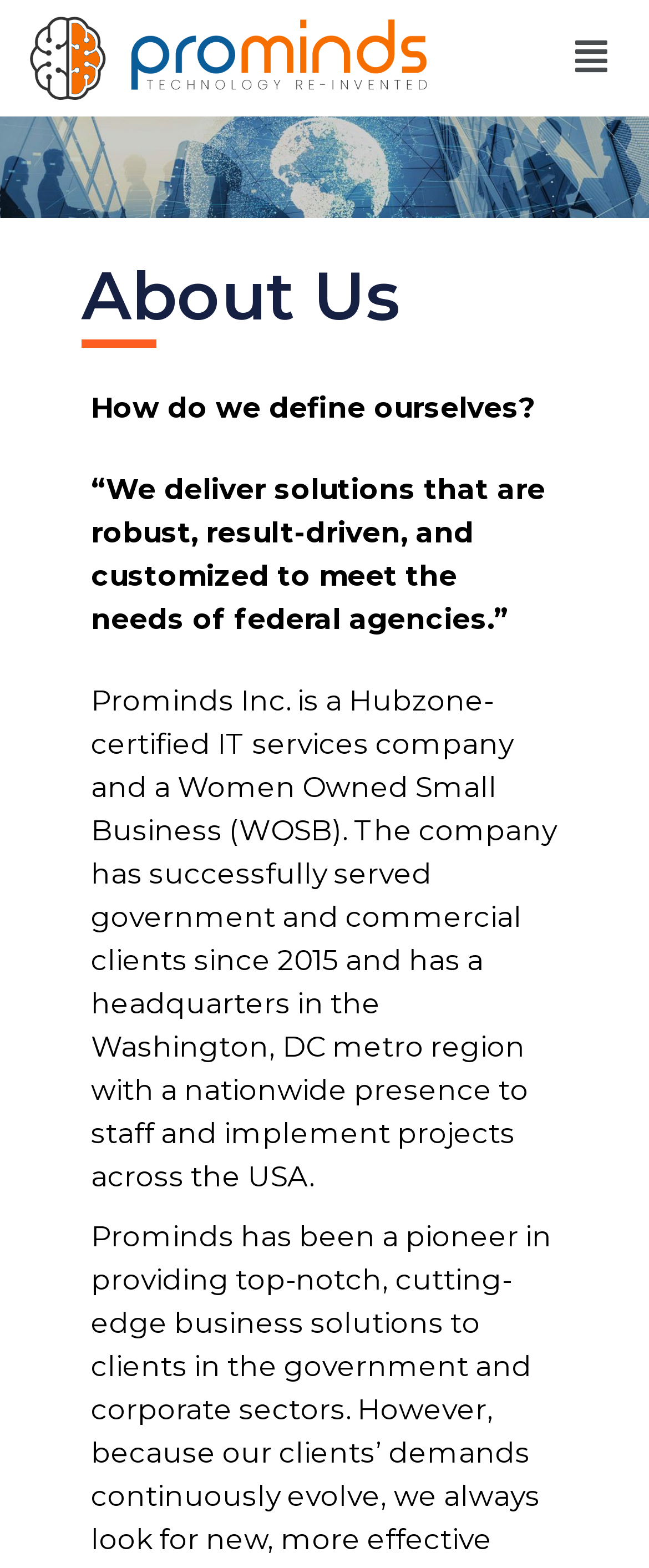Examine the screenshot and answer the question in as much detail as possible: What is the company's approach to delivering solutions?

I found this information in the second paragraph of text, which quotes the company's approach to delivering solutions. It states that the company delivers solutions that are robust, result-driven, and customized to meet the needs of federal agencies.